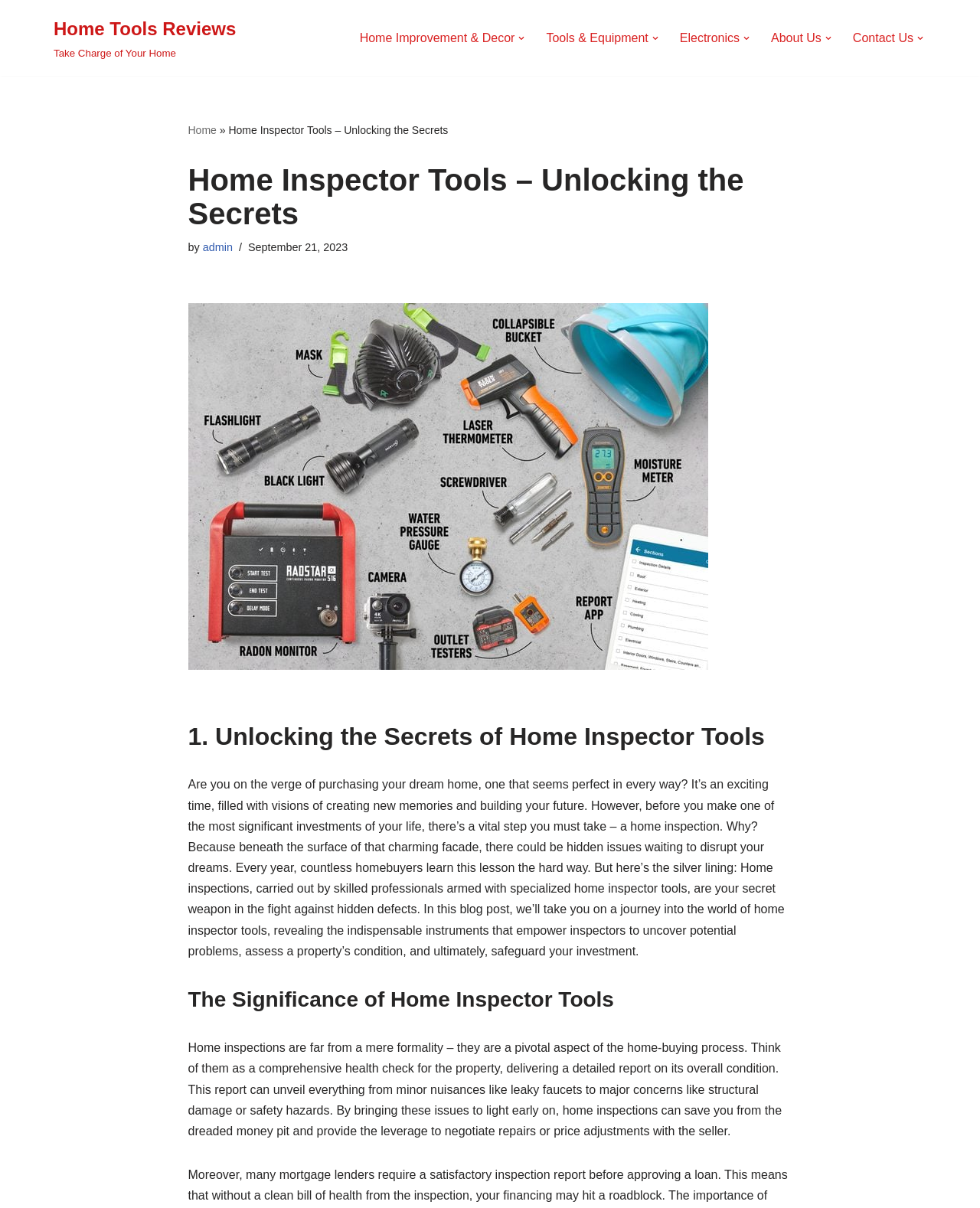Provide your answer in one word or a succinct phrase for the question: 
What is the role of home inspector tools?

To empower inspectors to uncover potential problems